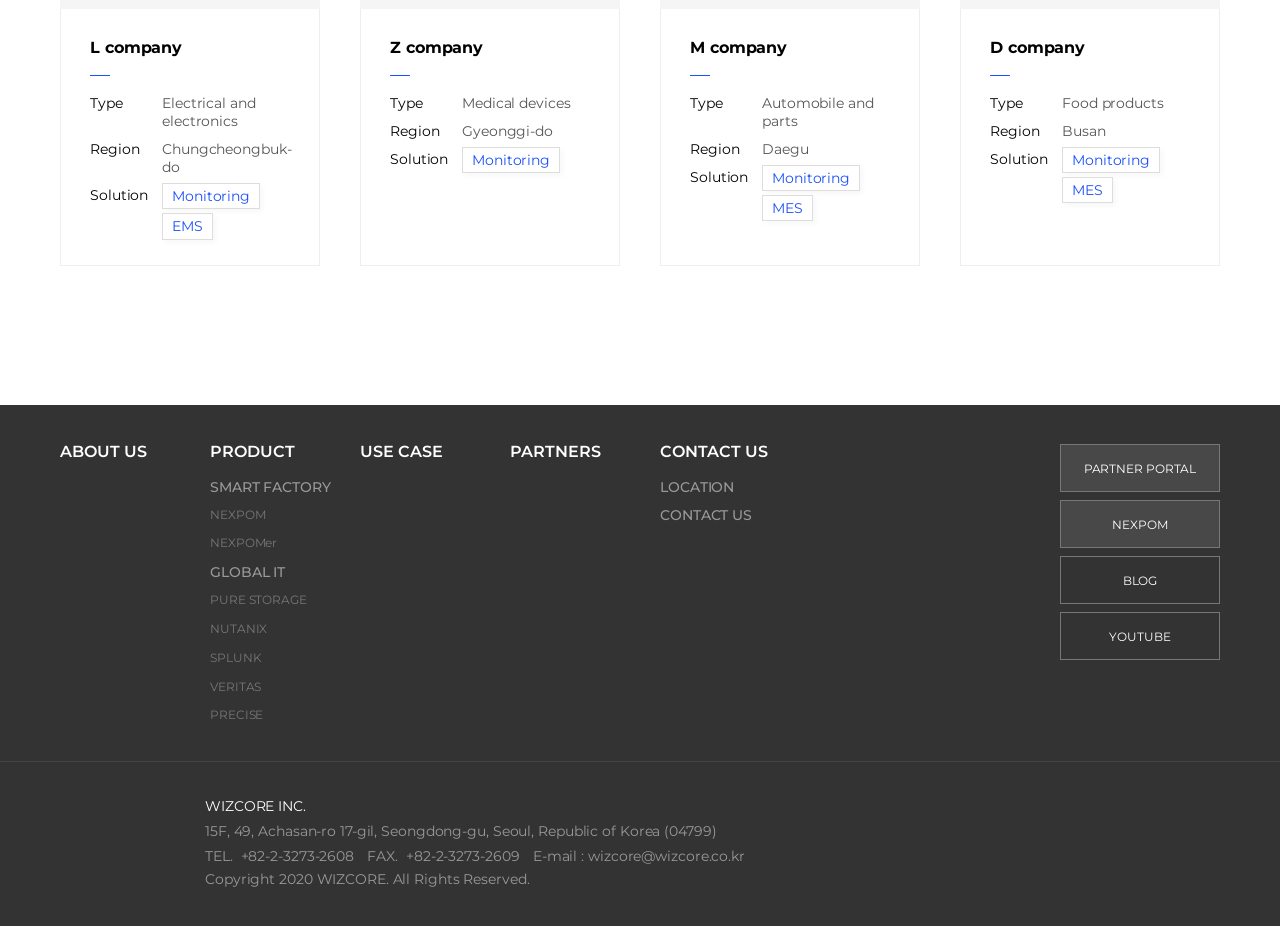Determine the bounding box of the UI element mentioned here: "parent_node: WIZCORE INC.". The coordinates must be in the format [left, top, right, bottom] with values ranging from 0 to 1.

[0.047, 0.861, 0.125, 0.898]